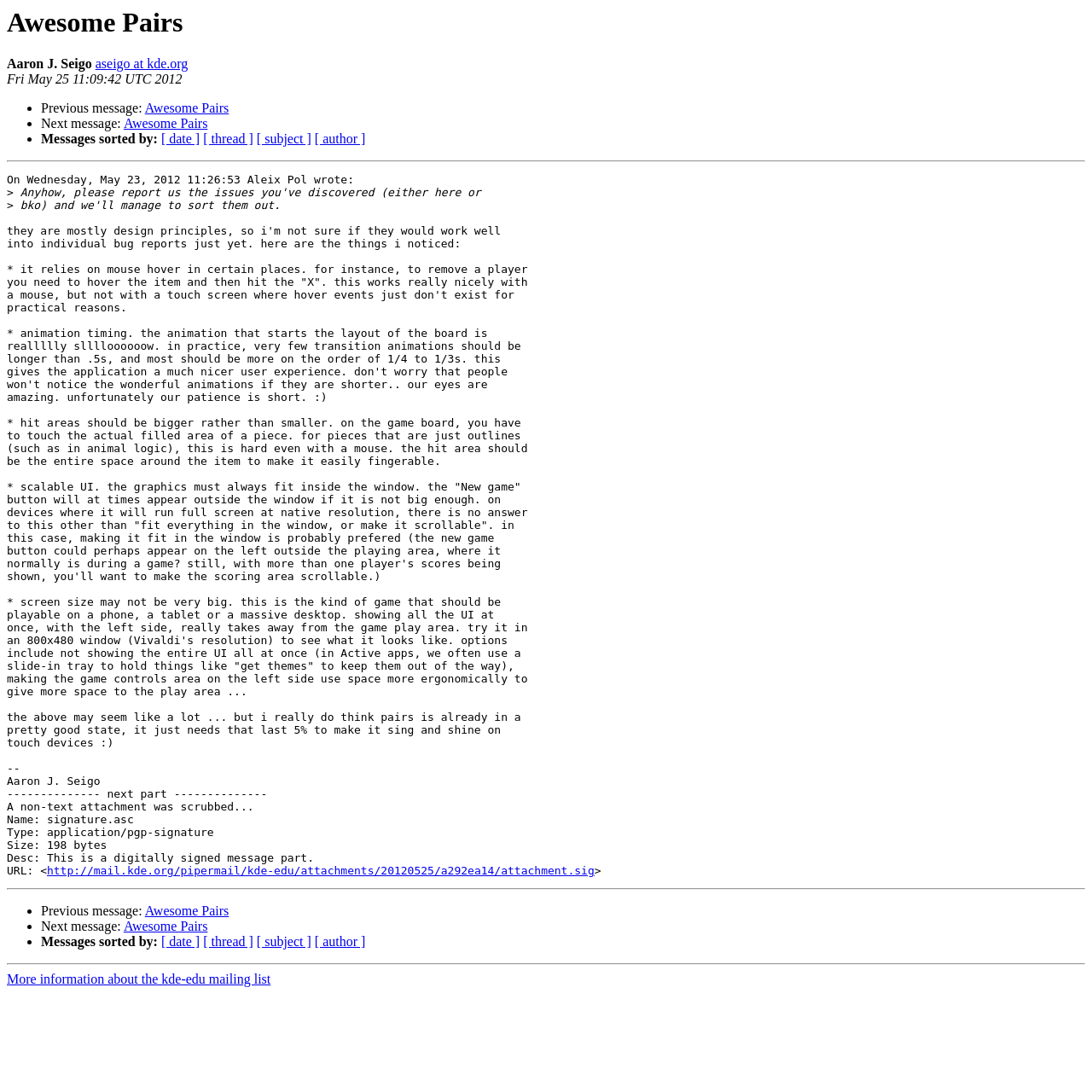Who is the author of the email?
Please ensure your answer is as detailed and informative as possible.

The author of the email is identified as Aaron J. Seigo, which is mentioned in the email signature and also in the text 'On Wednesday, May 23, 2012 11:26:53 Aleix Pol wrote:'